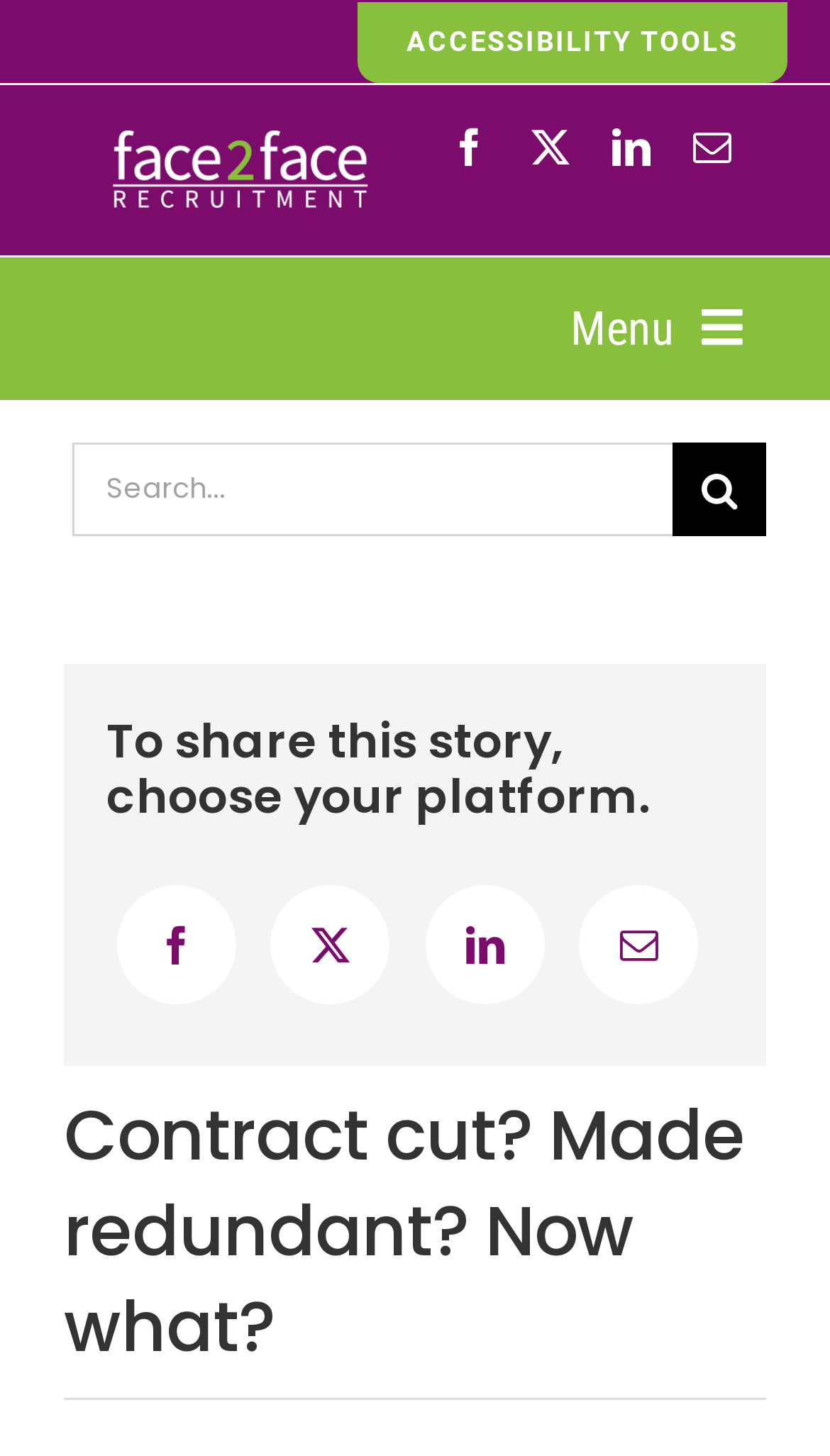Locate the UI element that matches the description Timesheets in the webpage screenshot. Return the bounding box coordinates in the format (top-left x, top-left y, bottom-right x, bottom-right y), with values ranging from 0 to 1.

[0.0, 0.761, 1.0, 0.82]